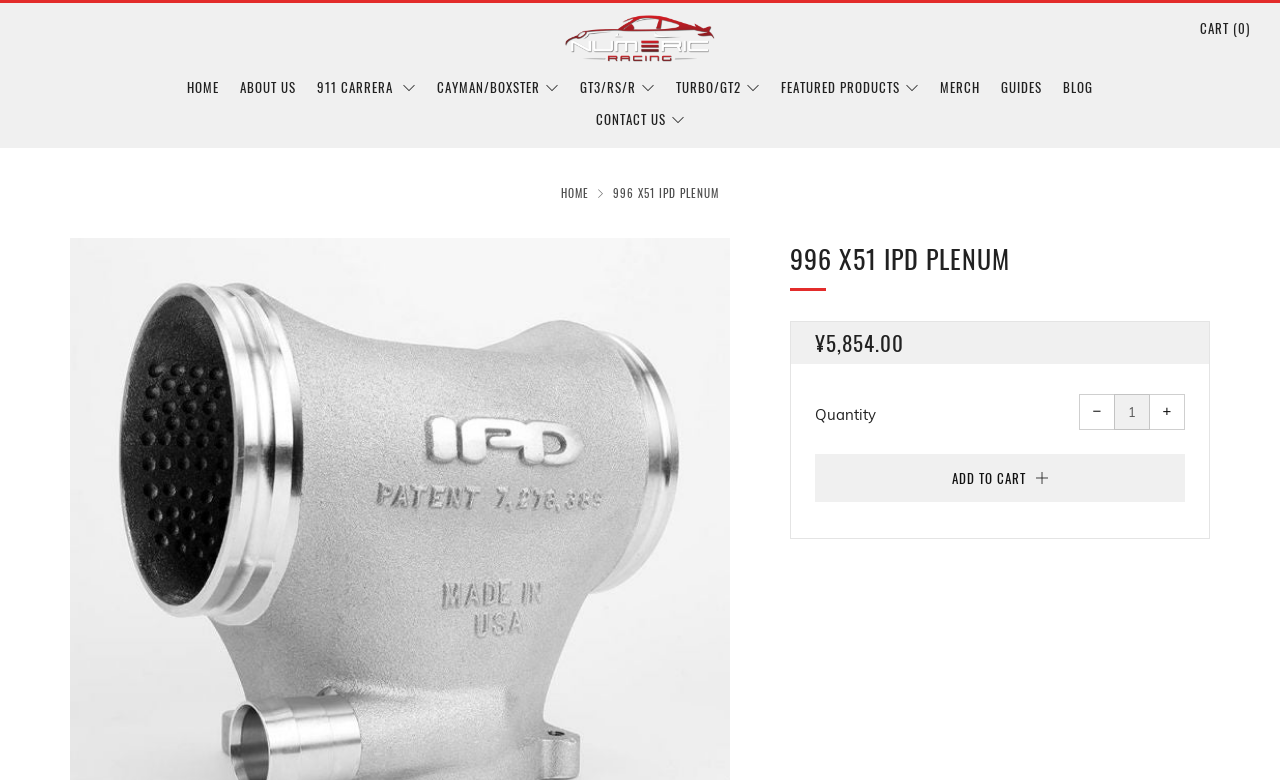Identify the bounding box of the HTML element described as: "Missing thumbnails in image uploads".

None